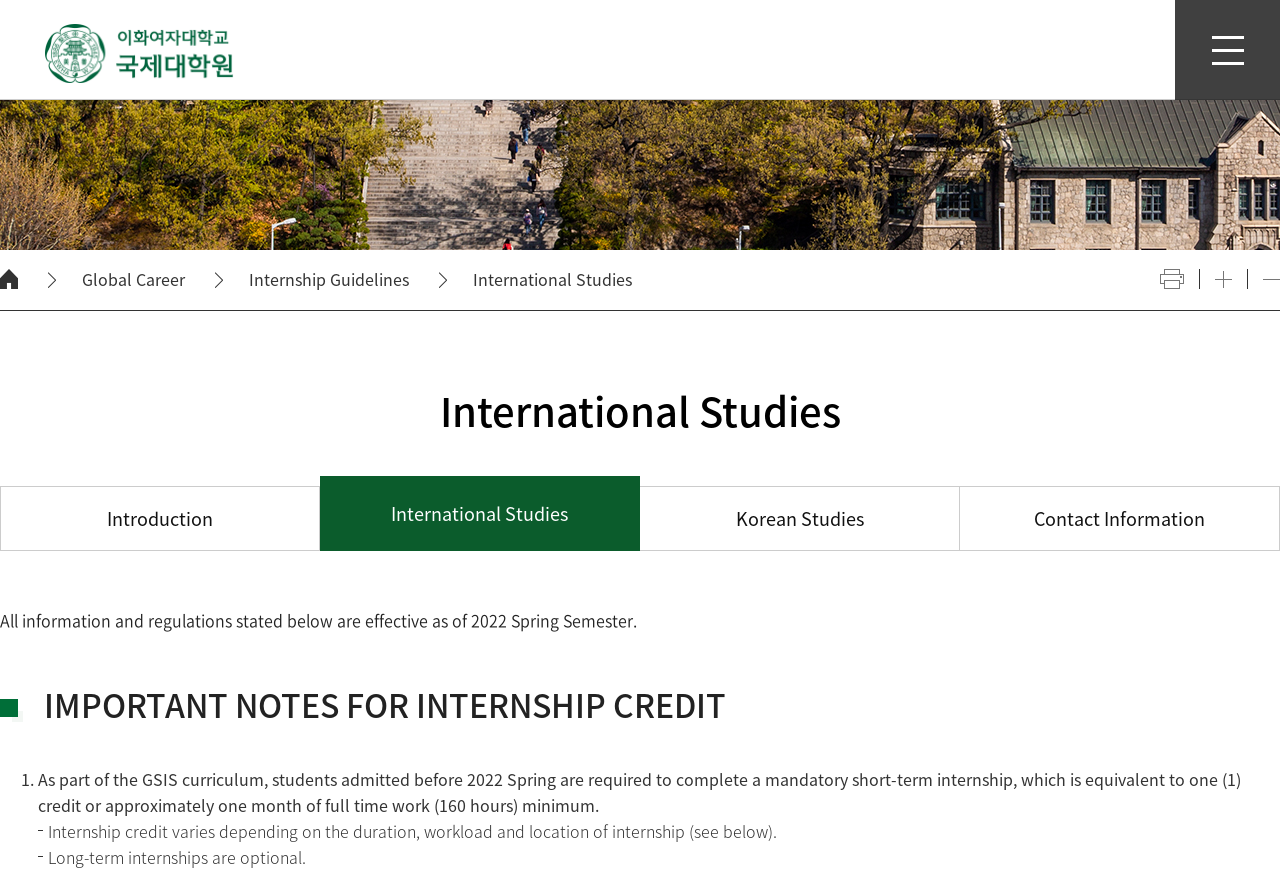Please determine the bounding box coordinates of the element to click on in order to accomplish the following task: "Learn about the internship guidelines". Ensure the coordinates are four float numbers ranging from 0 to 1, i.e., [left, top, right, bottom].

[0.195, 0.31, 0.32, 0.334]